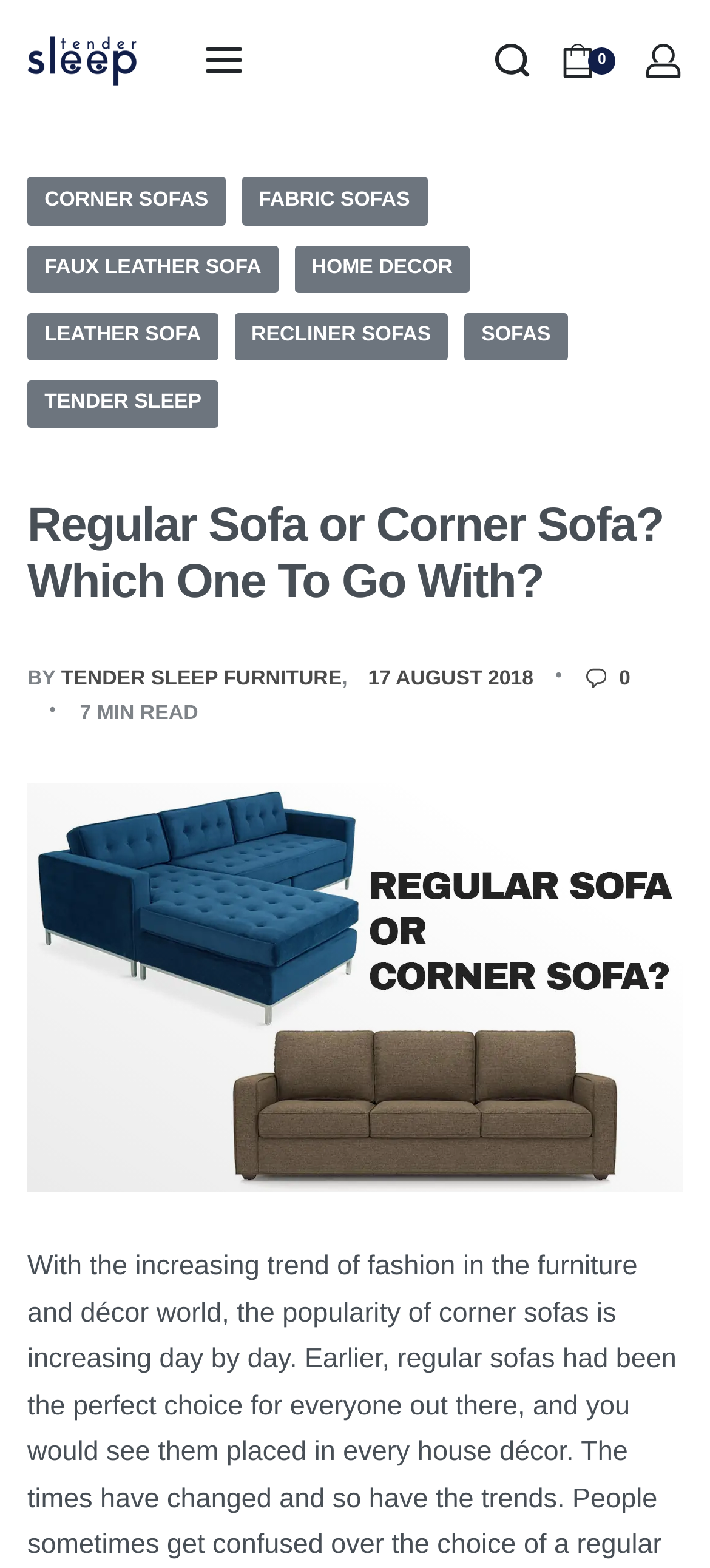Please examine the image and provide a detailed answer to the question: What is the date of the article?

The date of the article can be found below the article title, where it says '17 AUGUST 2018'.